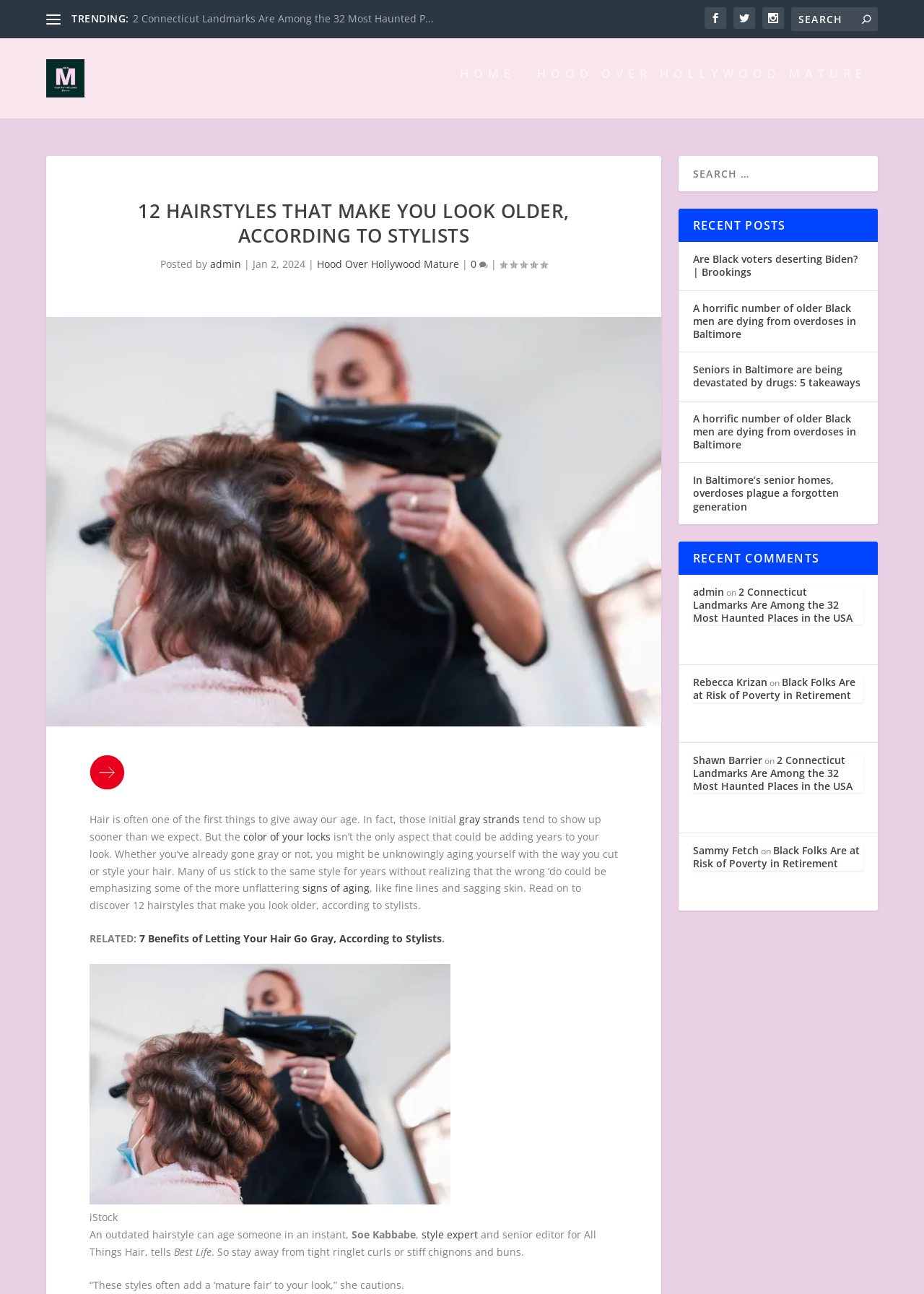Locate the bounding box coordinates of the area where you should click to accomplish the instruction: "Search for something".

[0.856, 0.006, 0.95, 0.024]